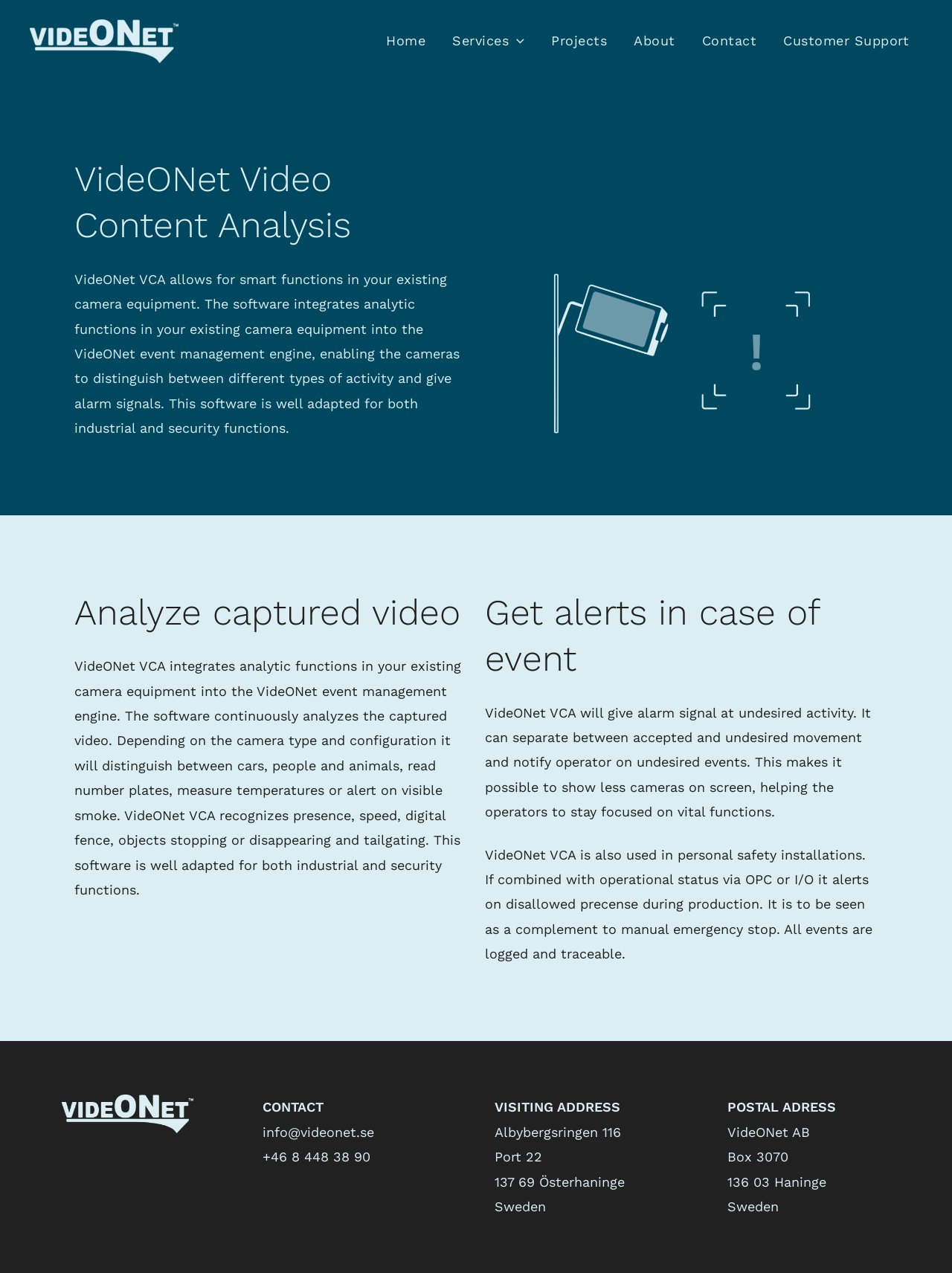Bounding box coordinates are given in the format (top-left x, top-left y, bottom-right x, bottom-right y). All values should be floating point numbers between 0 and 1. Provide the bounding box coordinate for the UI element described as: Customer Support

[0.809, 0.0, 0.969, 0.064]